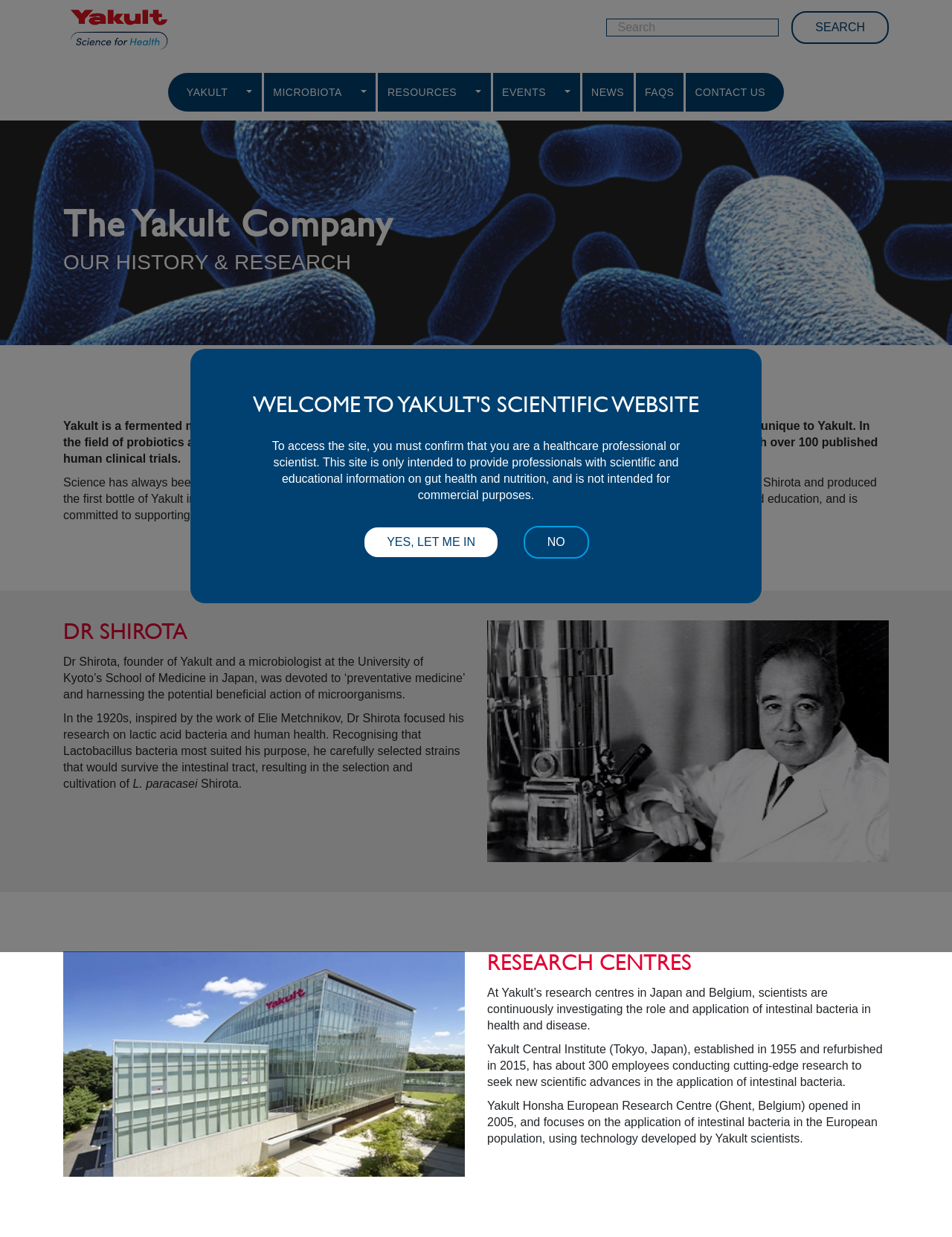Please provide a one-word or phrase answer to the question: 
What is the name of the company?

Yakult